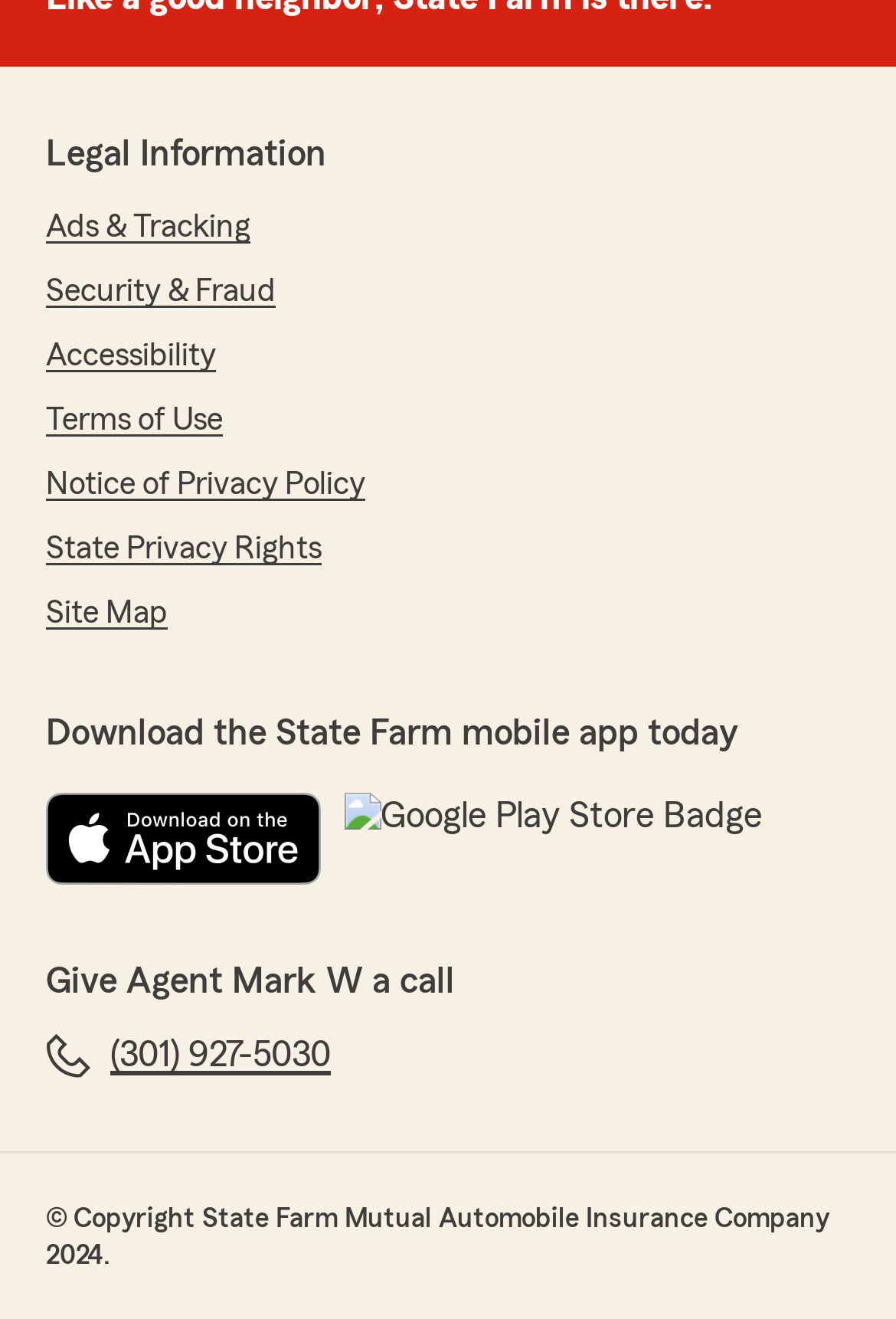Determine the bounding box coordinates for the UI element with the following description: "Accessibility". The coordinates should be four float numbers between 0 and 1, represented as [left, top, right, bottom].

[0.051, 0.253, 0.241, 0.288]